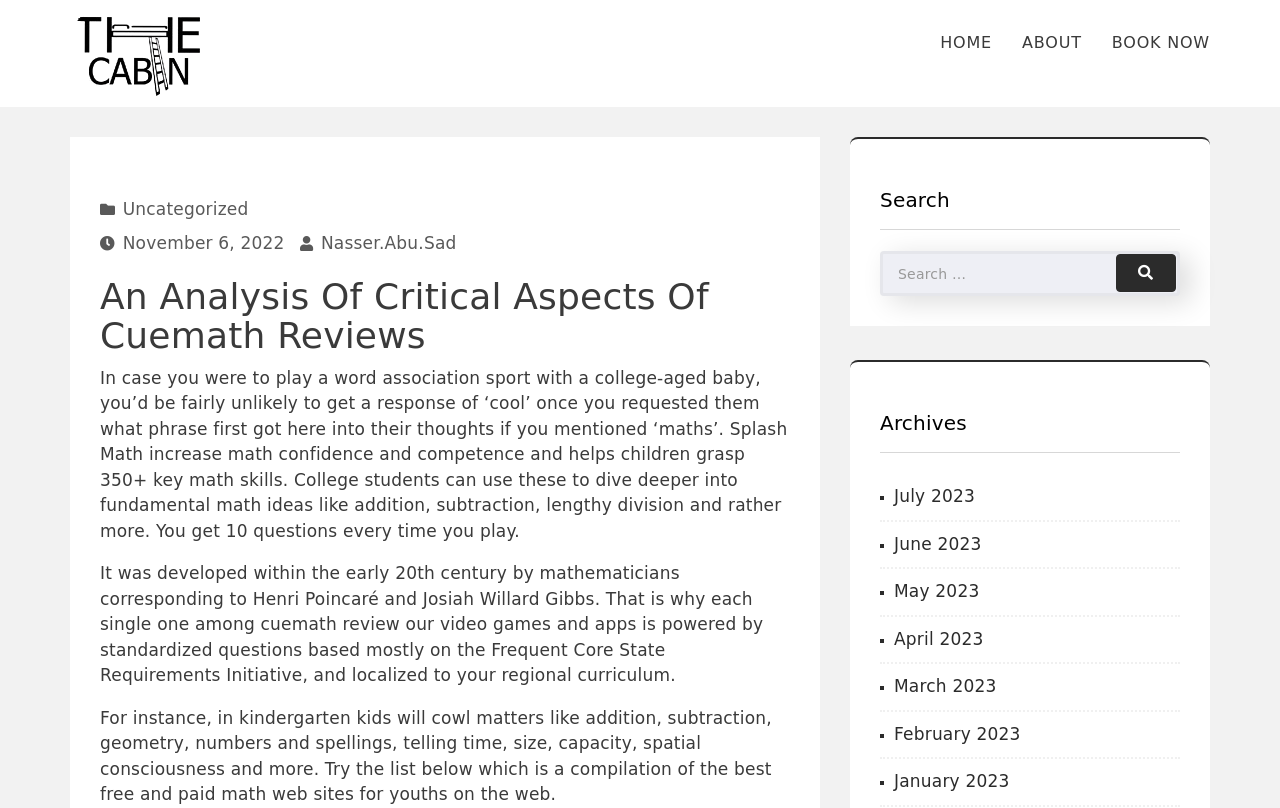What is the purpose of Cuemath?
Please provide a comprehensive answer based on the information in the image.

The purpose of Cuemath is to improve math skills, as mentioned in the text 'Splash Math increase math confidence and competence and helps children grasp 350+ key math skills.' This suggests that Cuemath is an educational platform aimed at enhancing math abilities.